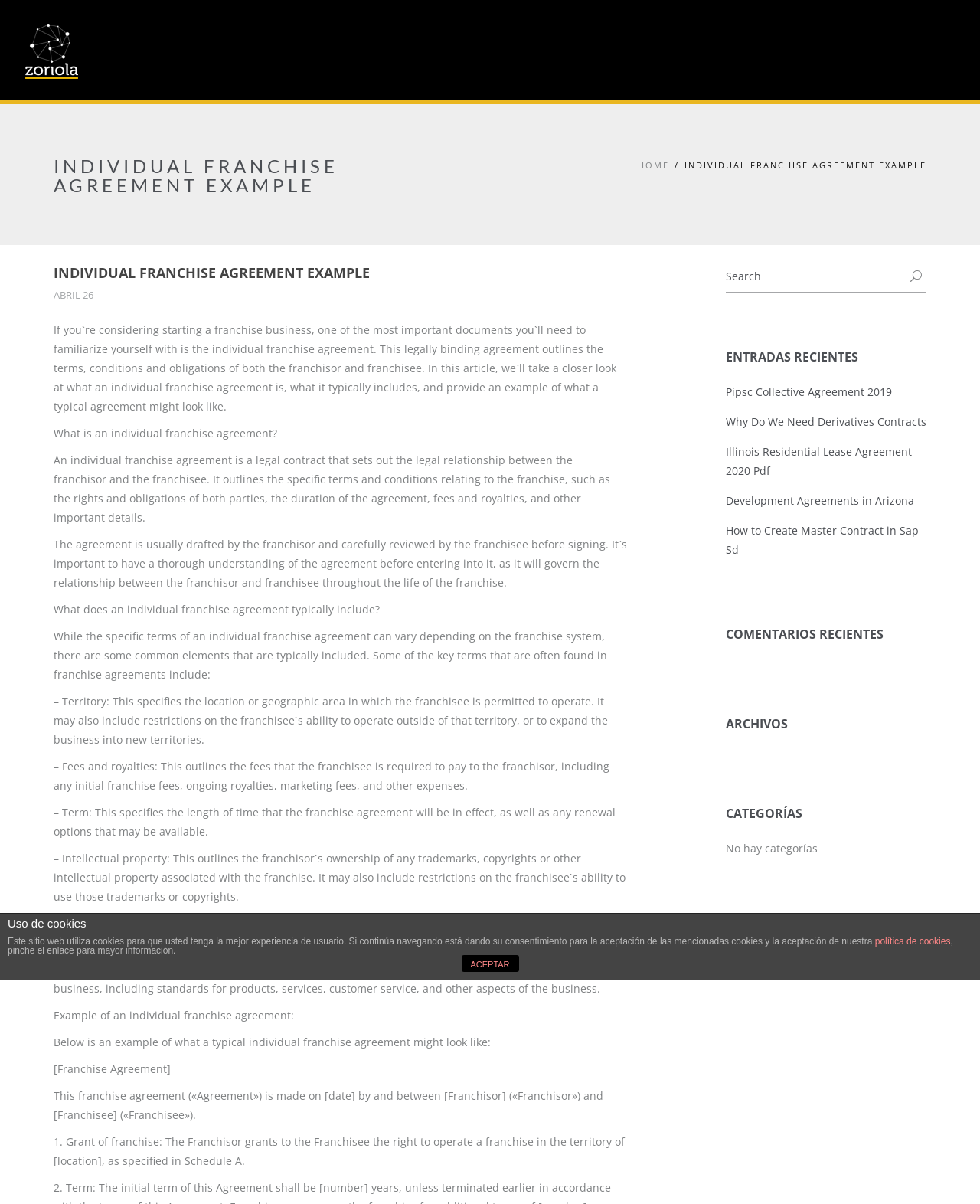Extract the bounding box coordinates for the HTML element that matches this description: "name="s" placeholder="Search"". The coordinates should be four float numbers between 0 and 1, i.e., [left, top, right, bottom].

[0.74, 0.216, 0.945, 0.243]